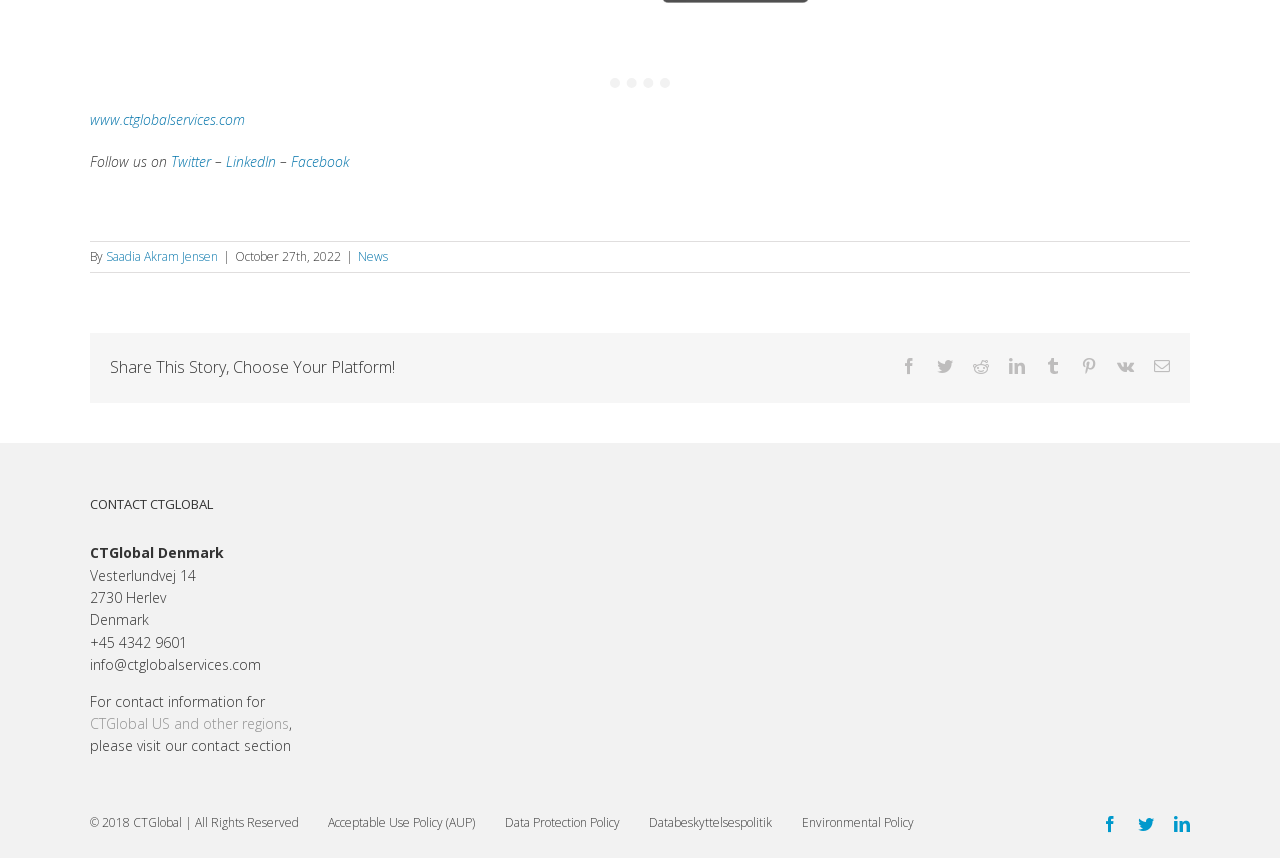Locate the bounding box coordinates of the element that should be clicked to fulfill the instruction: "Contact CTGlobal Denmark".

[0.07, 0.577, 0.25, 0.599]